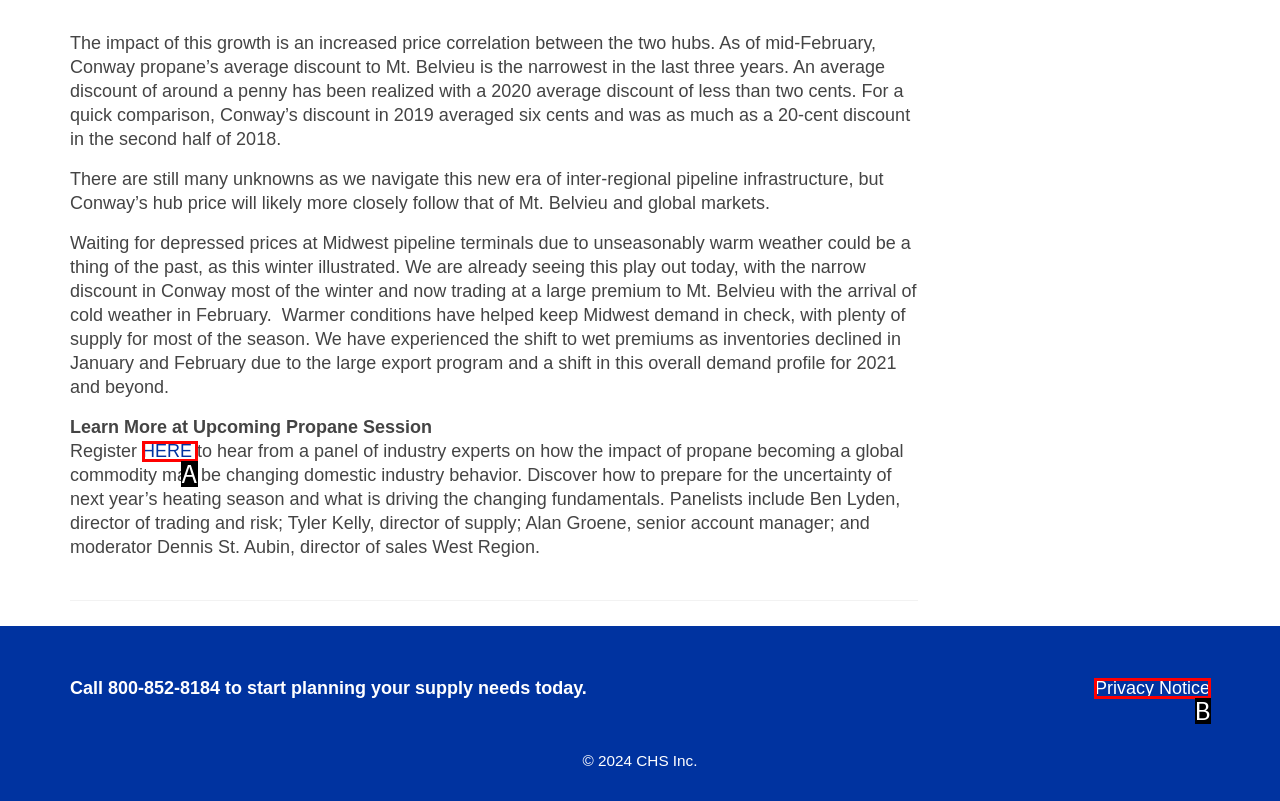Point out the option that aligns with the description: HERE
Provide the letter of the corresponding choice directly.

A